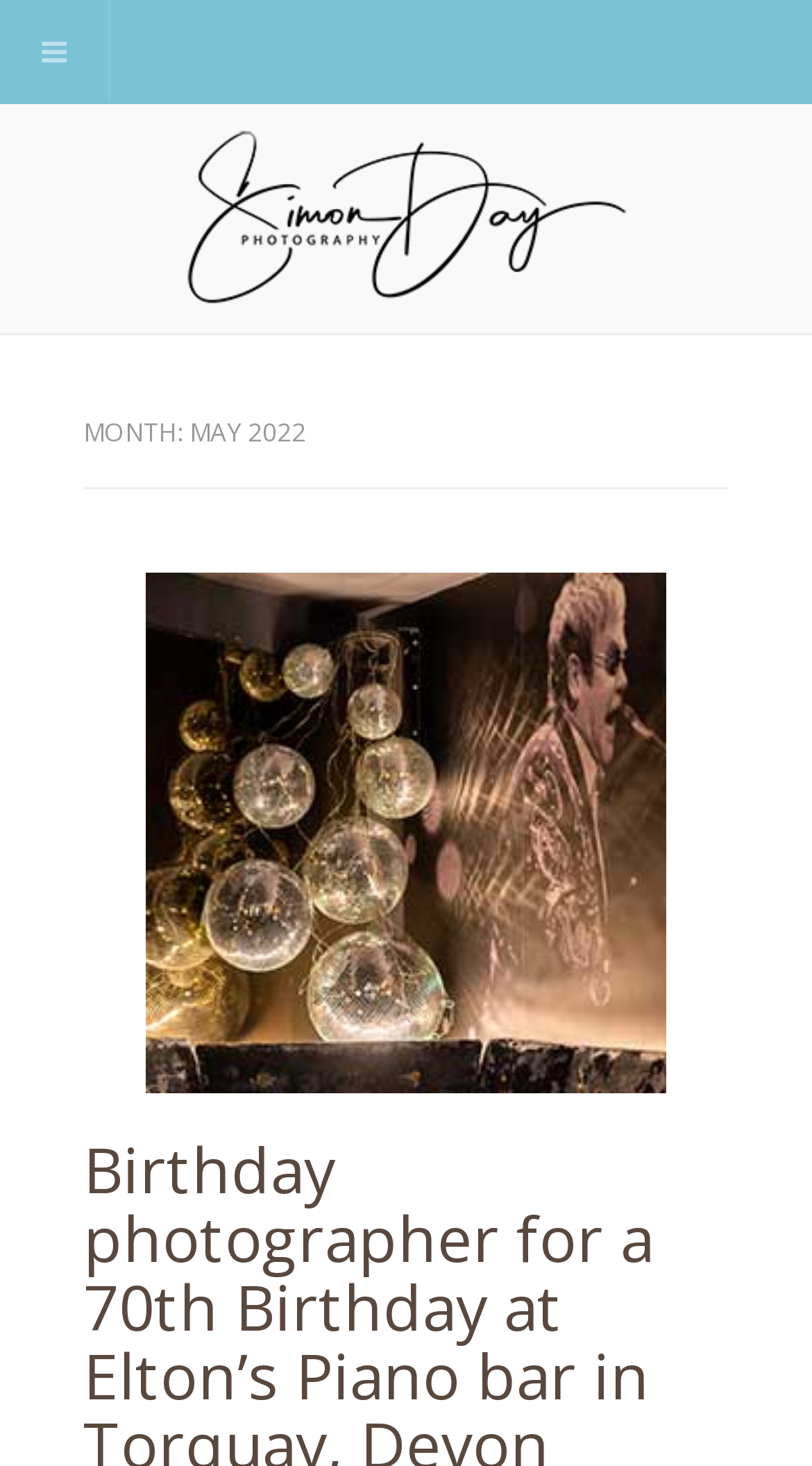What is the current month?
Please respond to the question with a detailed and informative answer.

The heading 'MONTH: MAY 2022' indicates that the current month is May 2022.